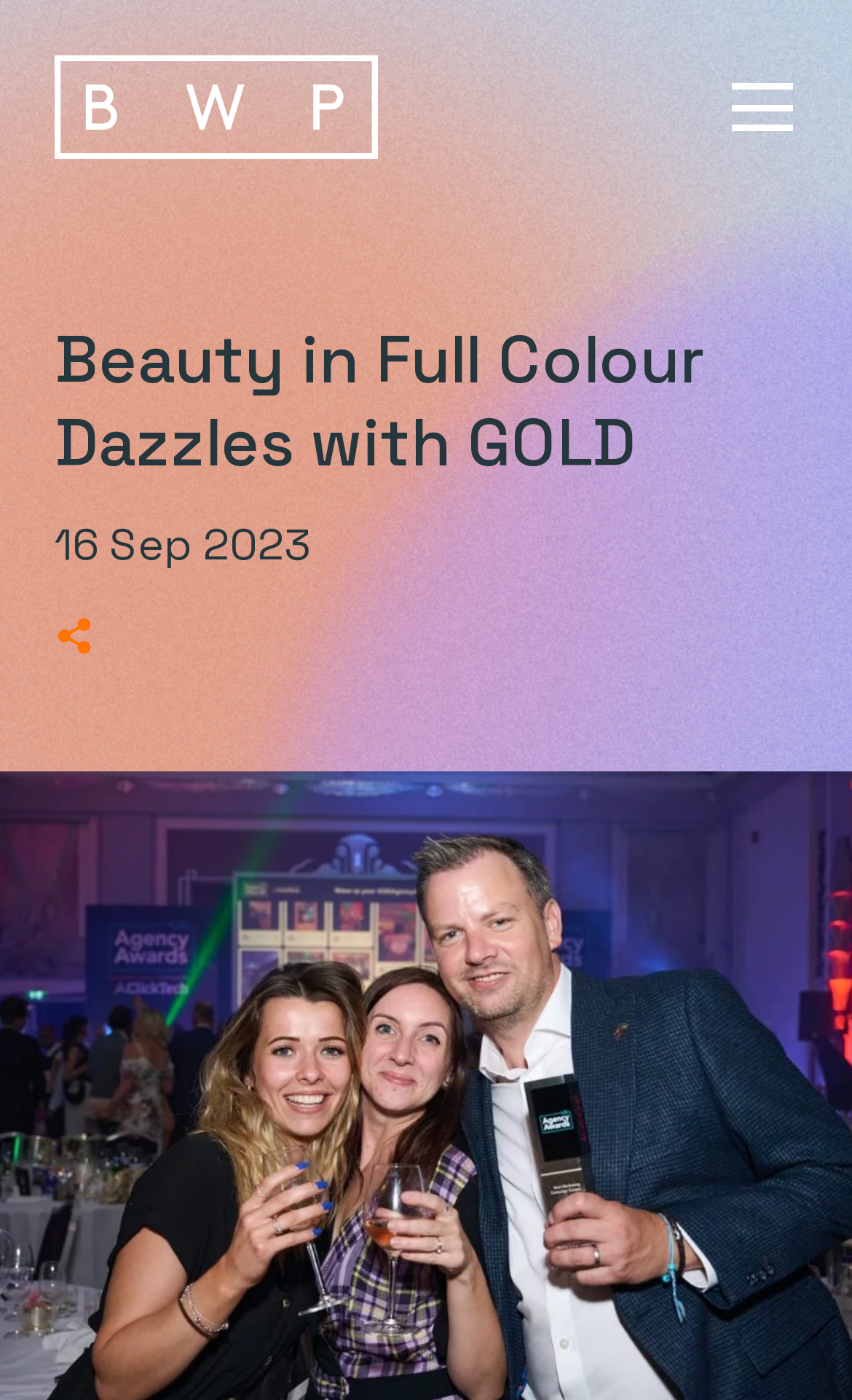Please identify the bounding box coordinates for the region that you need to click to follow this instruction: "Share on Linkedin".

[0.131, 0.44, 0.177, 0.468]